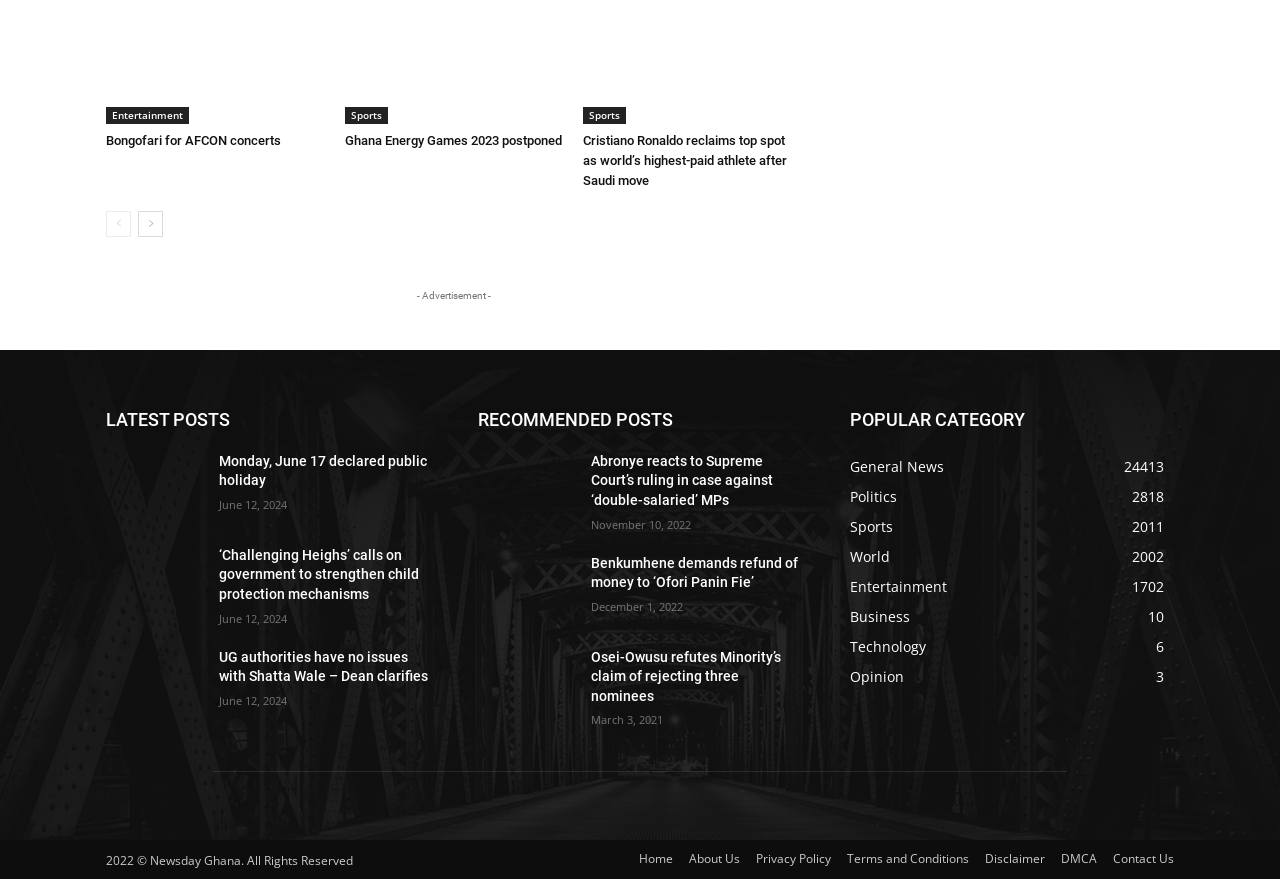Please predict the bounding box coordinates of the element's region where a click is necessary to complete the following instruction: "view the paper 'PQVPN:抗量子计算攻击的软件VPN设计'". The coordinates should be represented by four float numbers between 0 and 1, i.e., [left, top, right, bottom].

None